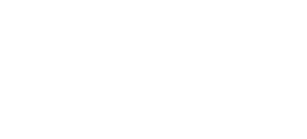Offer a thorough description of the image.

The image features a sleek and modern graphic representation of a character named Charudatta. He is presented in a simplified, stylized manner, likely depicting his expertise in IT and Android devices. Alongside this image, there's descriptive text emphasizing Charudatta's proficiency in providing reliable solutions and tips for data transfer between iPhone and Android devices, as well as features related to Android remote control and casting. This context highlights his role as a knowledgeable professional in technology.